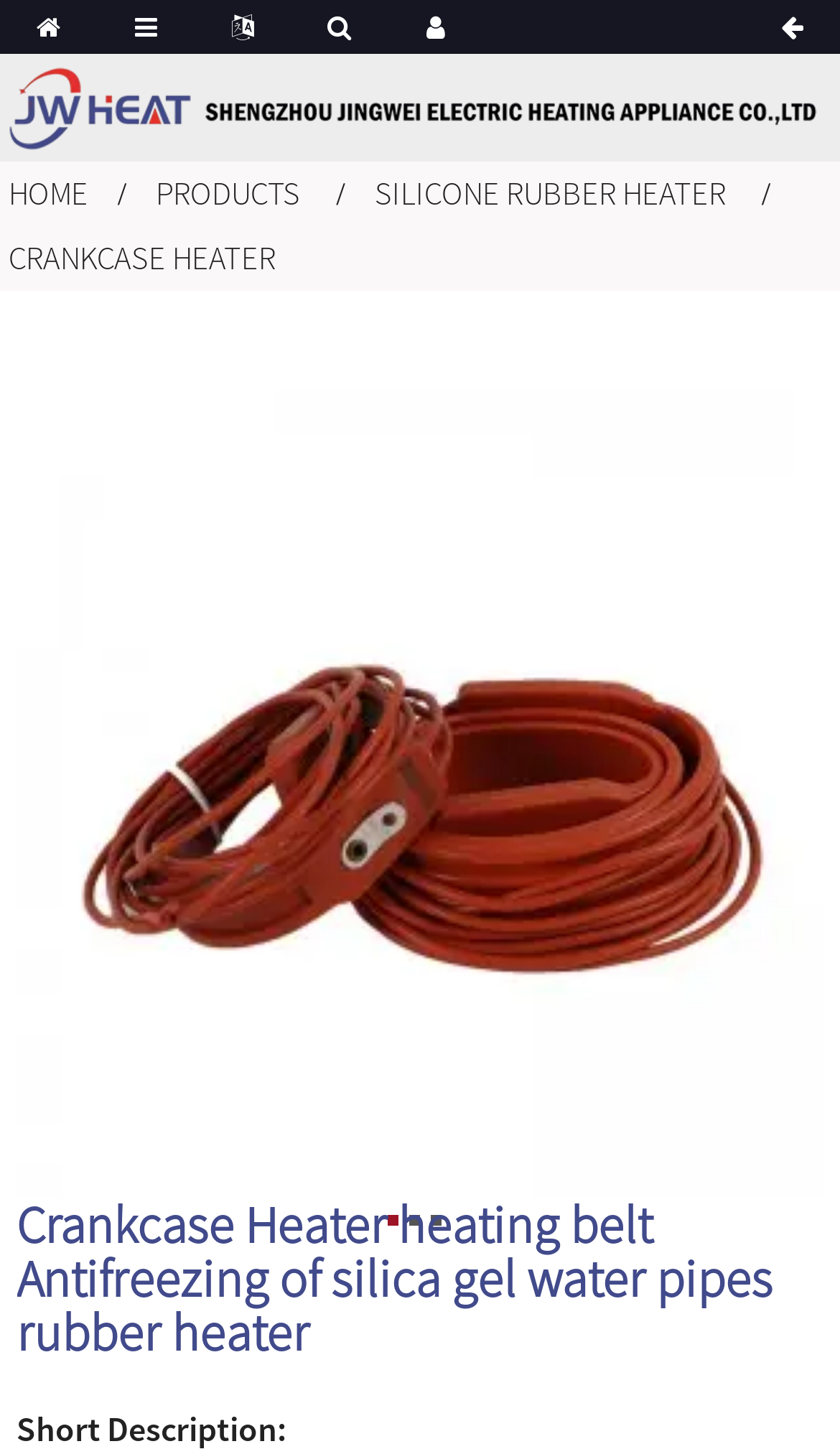Respond concisely with one word or phrase to the following query:
What is the purpose of the product?

Antifreezing